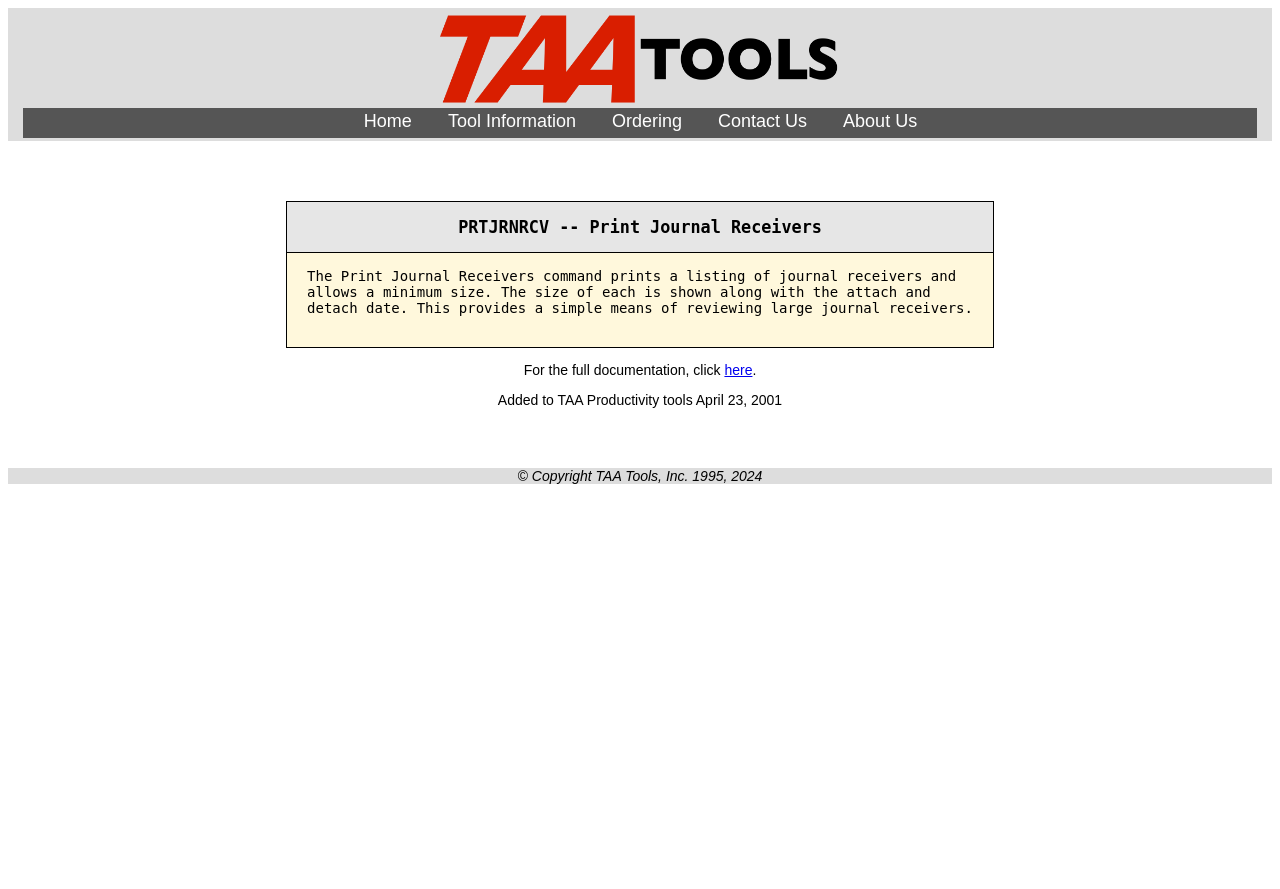Extract the bounding box of the UI element described as: "here".

[0.566, 0.407, 0.588, 0.425]